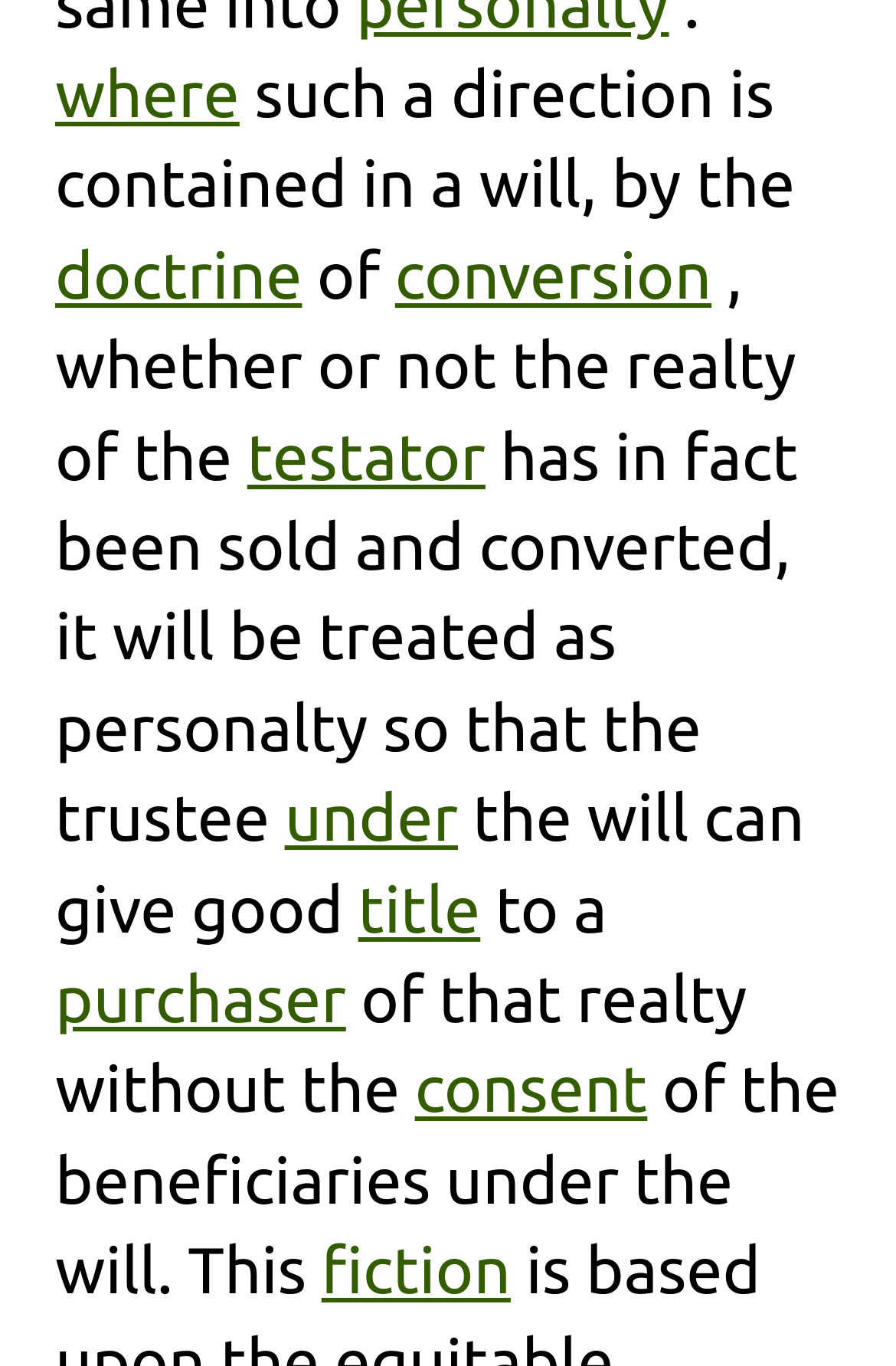Pinpoint the bounding box coordinates of the element to be clicked to execute the instruction: "click on 'where'".

[0.062, 0.044, 0.267, 0.096]